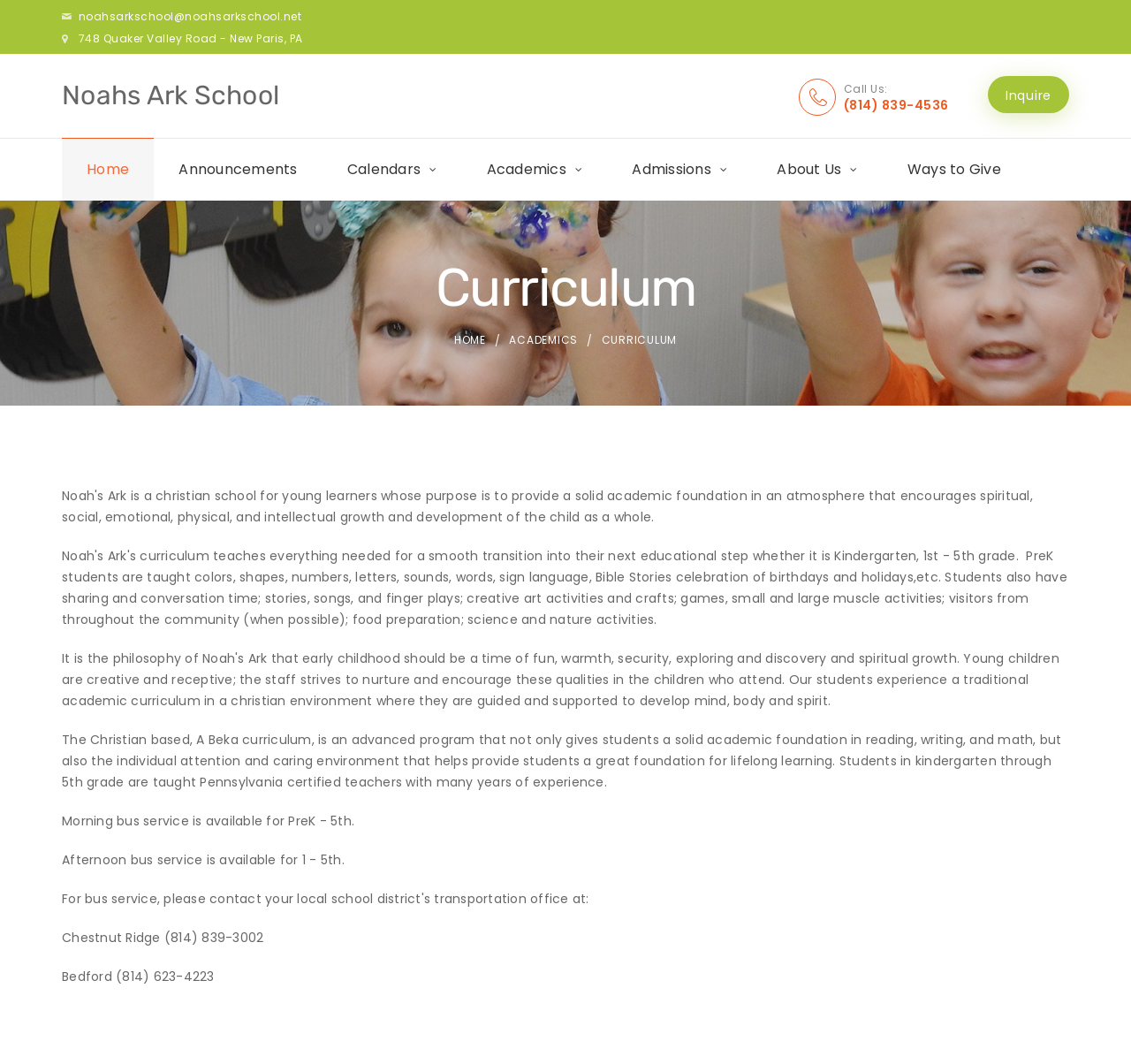Please find and report the bounding box coordinates of the element to click in order to perform the following action: "Inquire about the school". The coordinates should be expressed as four float numbers between 0 and 1, in the format [left, top, right, bottom].

[0.873, 0.071, 0.945, 0.106]